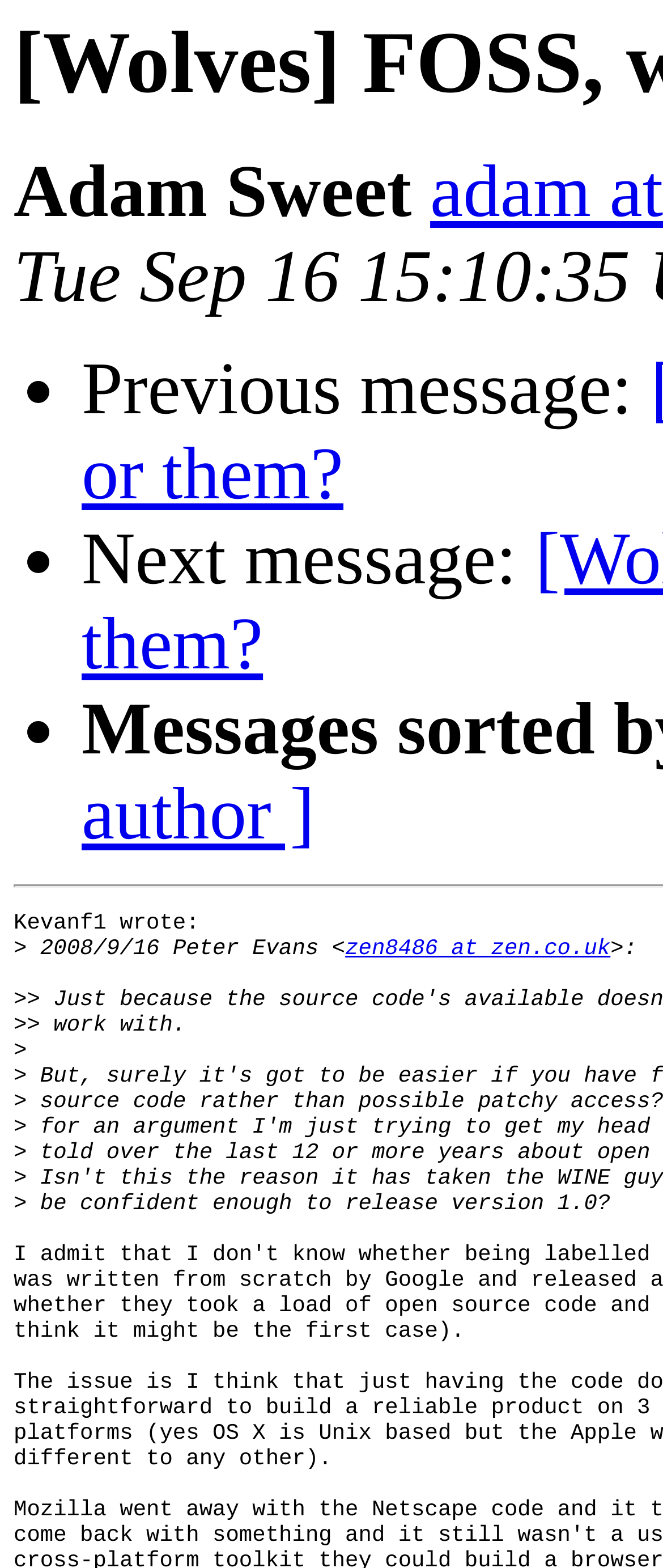Describe all significant elements and features of the webpage.

The webpage appears to be a discussion forum or email thread, with a title "[Wolves] FOSS, who's it for? Us or them?" at the top. Below the title, there is a username "Adam Sweet" displayed prominently. 

The main content of the page is divided into sections, each marked by a bullet point (•) on the left side. The first section has a label "Previous message:" followed by some text. The second section has a label "Next message:" and also contains some text. The third section is not labeled but contains a message from "Kevanf1" with a quote from an email sent by "Peter Evans" on "2008/9/16". The email address "zen8486 at zen.co.uk" is a clickable link. 

The quoted email text is indented and spans multiple lines, with some lines starting with a ">" symbol. The text discusses working with someone and being confident enough to release version 1.0. There are no images on the page.